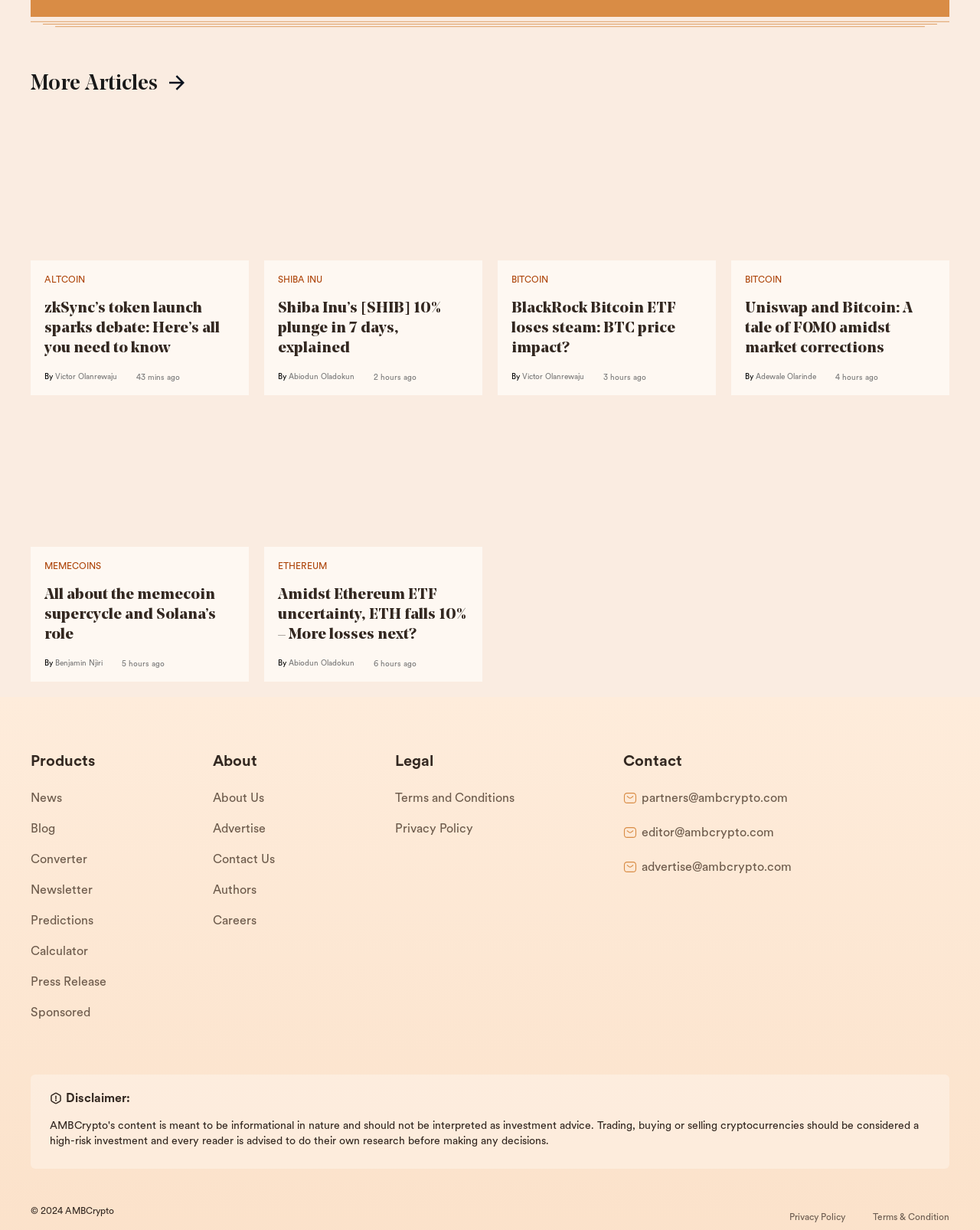What is the purpose of the section with links 'News', 'Blog', 'Converter', etc.?
Examine the webpage screenshot and provide an in-depth answer to the question.

The section with links 'News', 'Blog', 'Converter', etc. appears to be a navigation menu, allowing users to access different sections of the website.